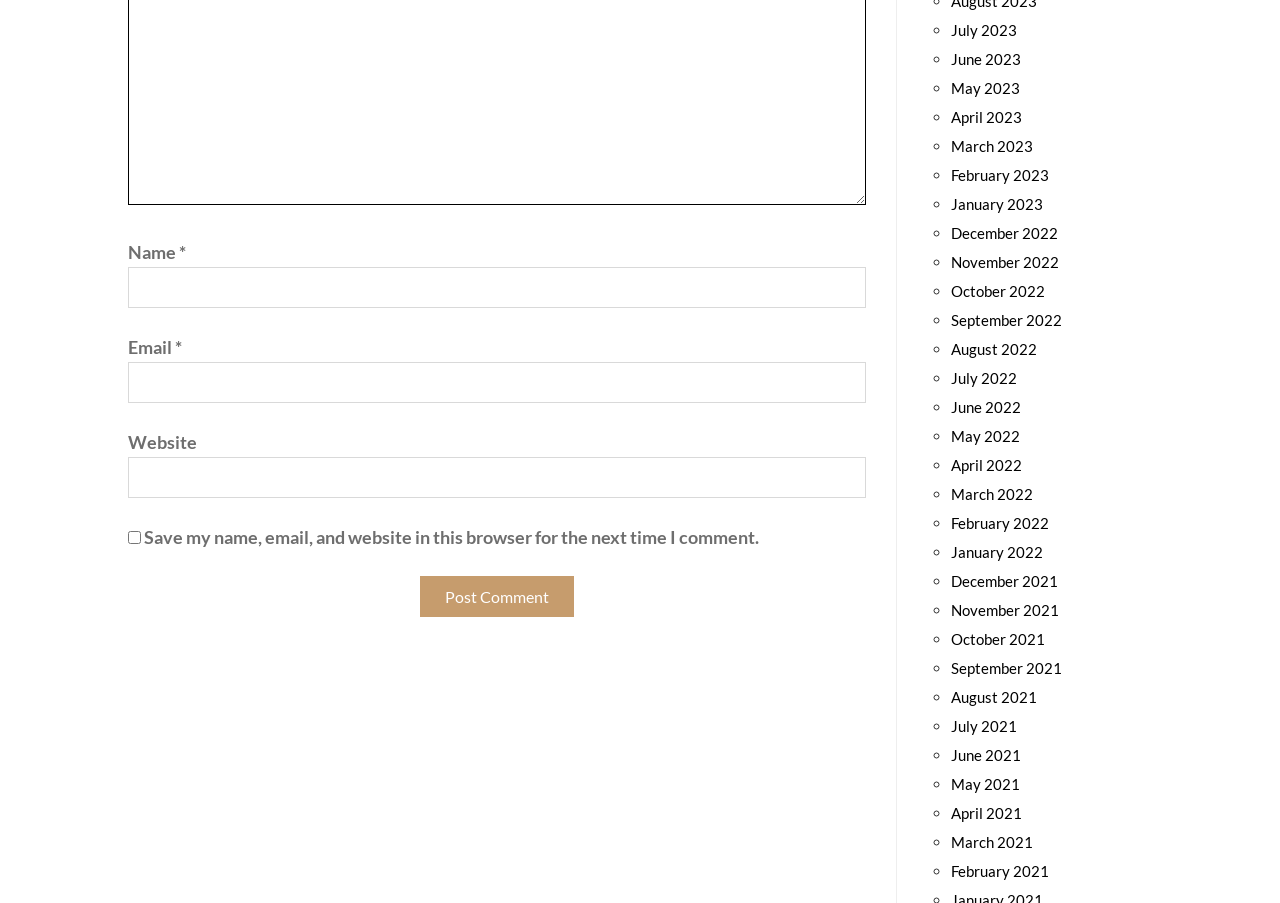Please identify the bounding box coordinates of the clickable region that I should interact with to perform the following instruction: "Enter your name". The coordinates should be expressed as four float numbers between 0 and 1, i.e., [left, top, right, bottom].

[0.1, 0.296, 0.677, 0.341]